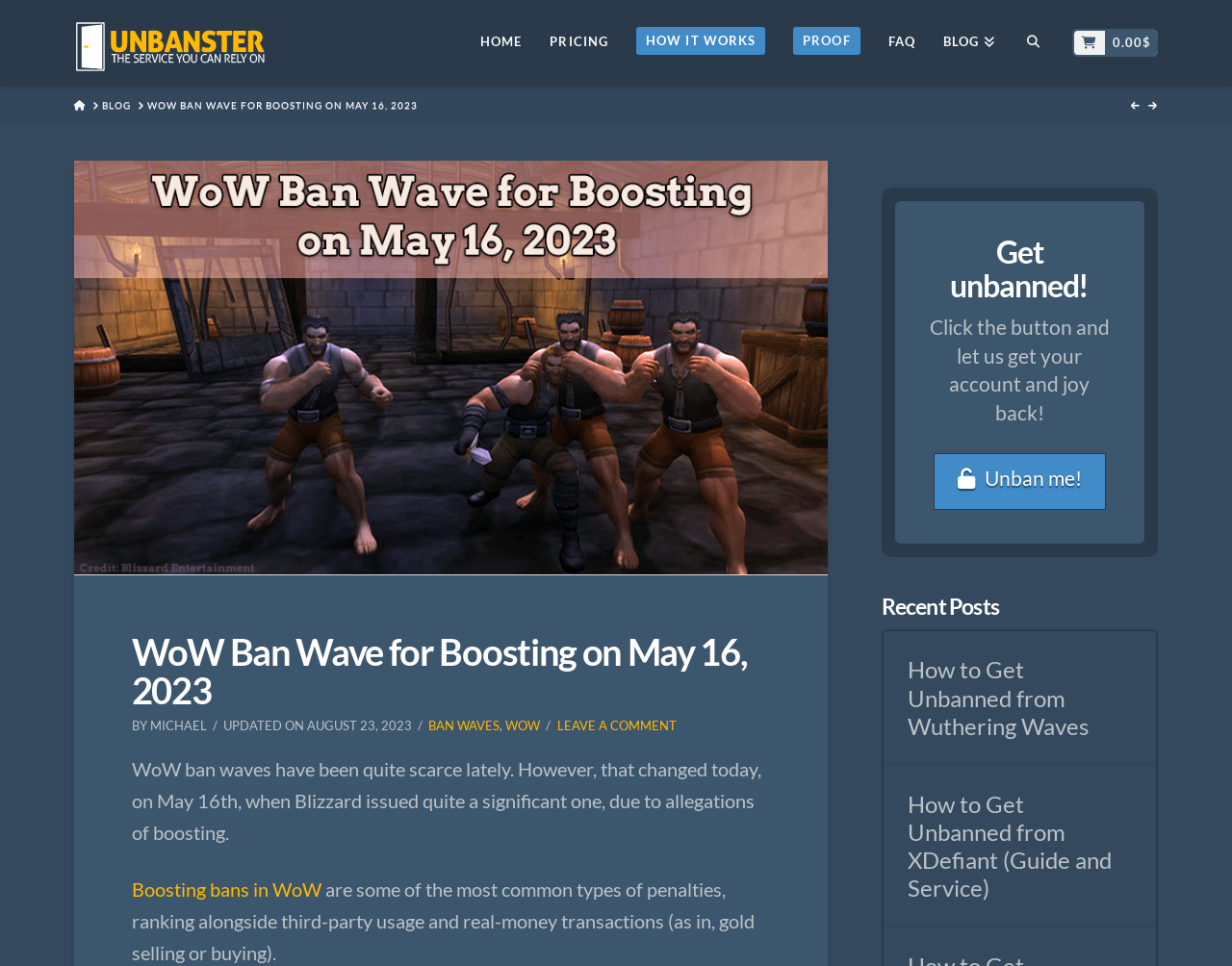What is the topic of the recent post 'How to Get Unbanned from Wuthering Waves'?
Answer the question in a detailed and comprehensive manner.

The recent post 'How to Get Unbanned from Wuthering Waves' is listed in the 'Recent Posts' section of the webpage, and its title suggests that it provides guidance on how to get unbanned from Wuthering Waves.